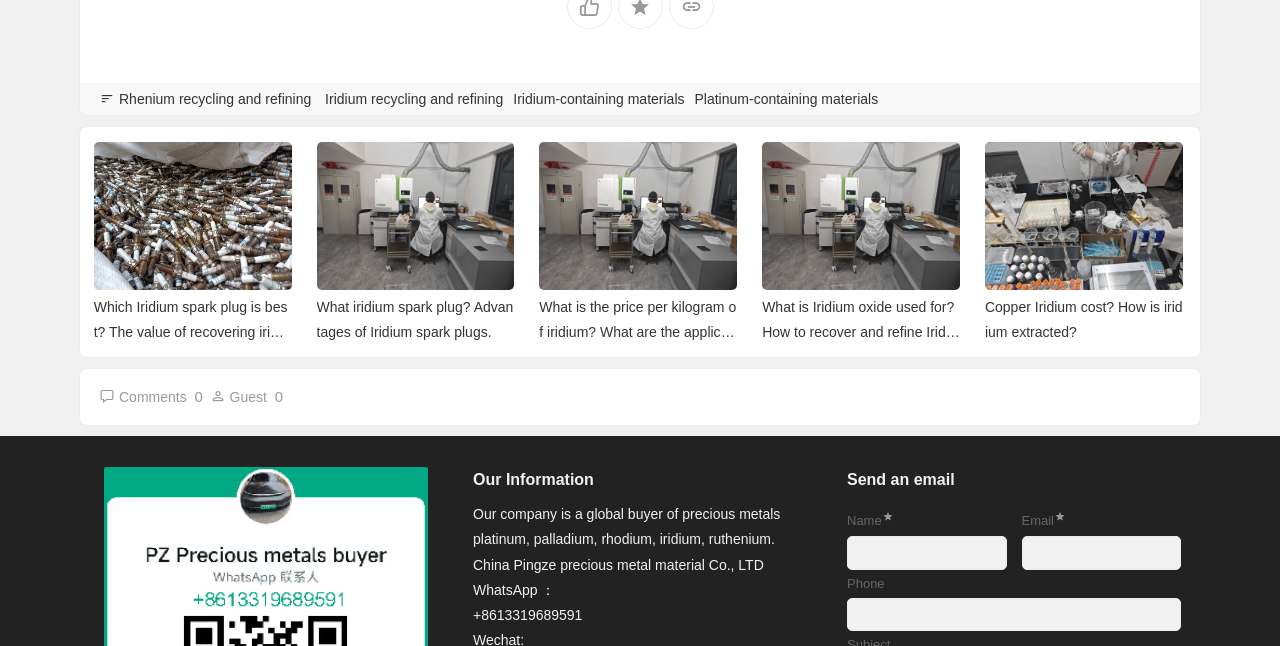Show the bounding box coordinates for the element that needs to be clicked to execute the following instruction: "check company information". Provide the coordinates in the form of four float numbers between 0 and 1, i.e., [left, top, right, bottom].

None